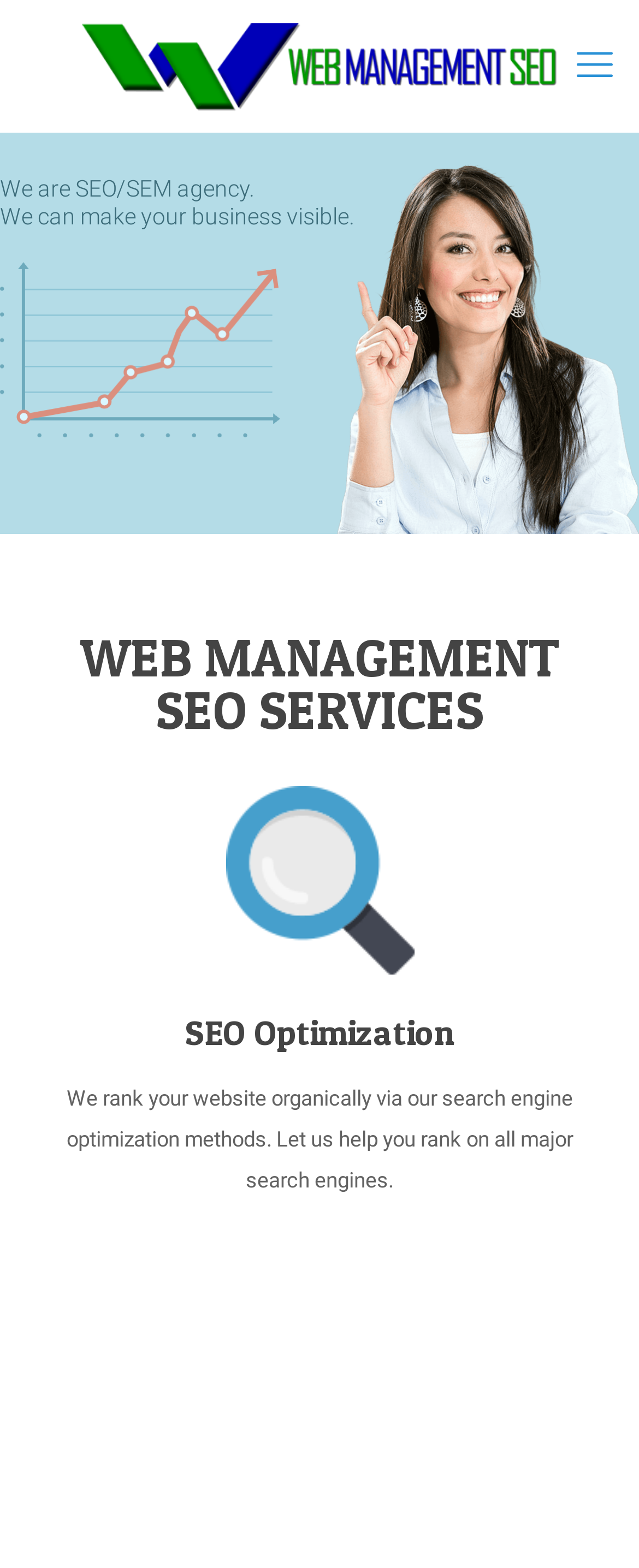Identify the primary heading of the webpage and provide its text.

WEB MANAGEMENT SEO SERVICES